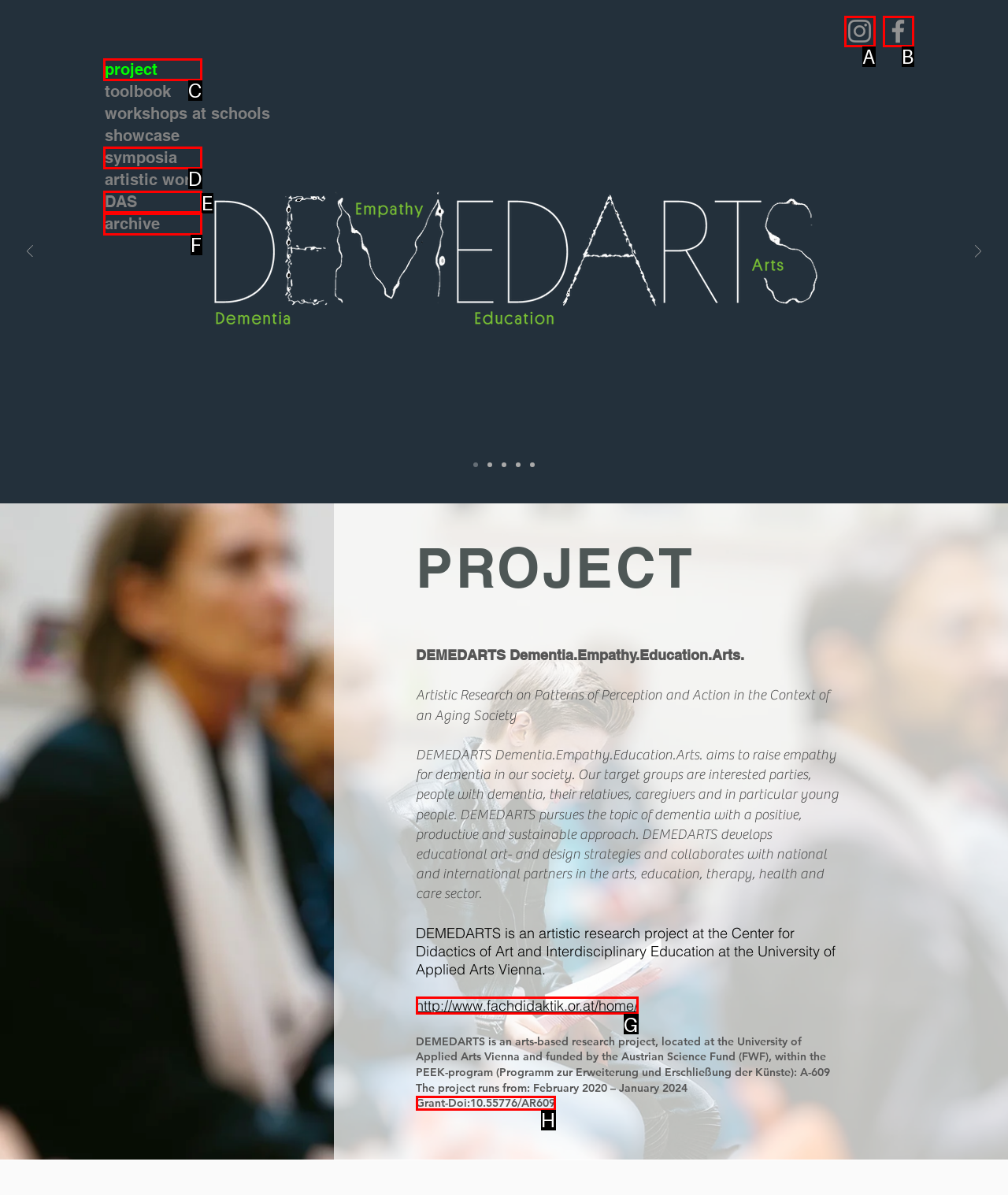Which choice should you pick to execute the task: Visit the University of Applied Arts Vienna website
Respond with the letter associated with the correct option only.

G